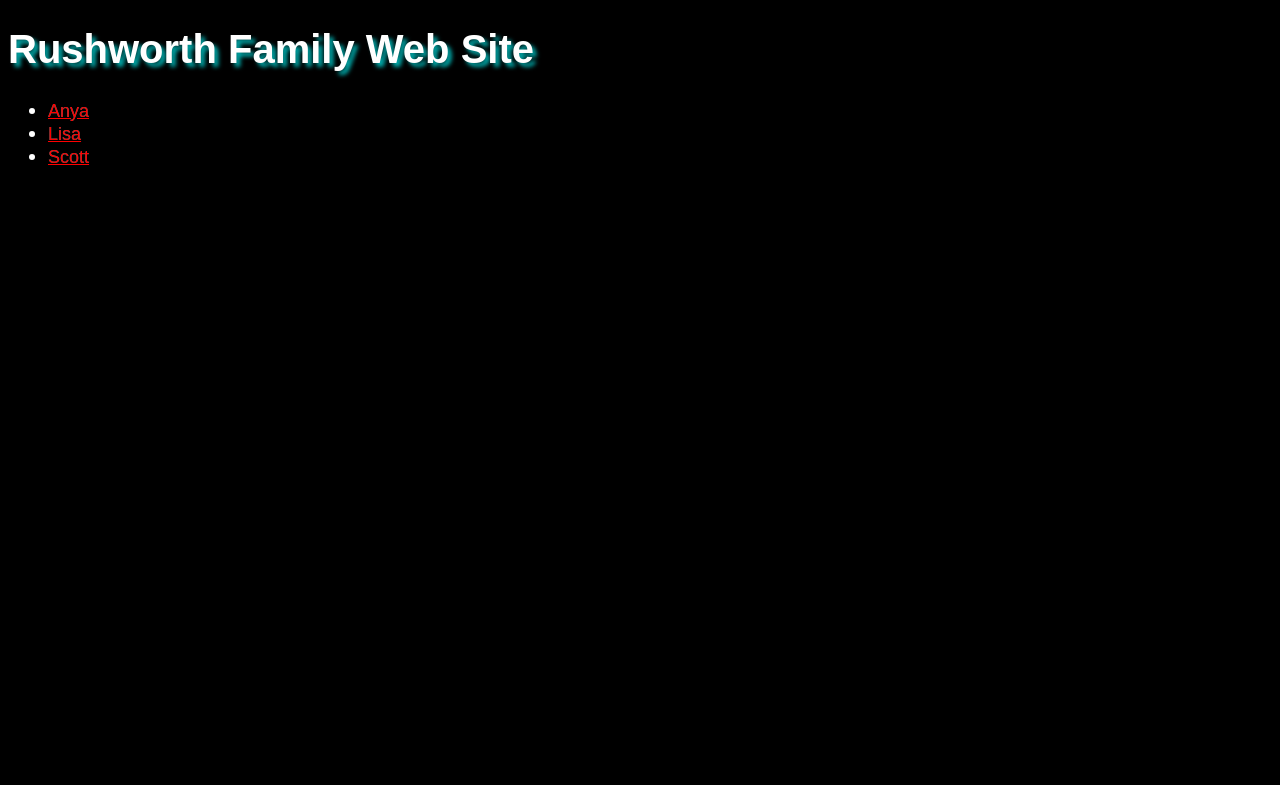What is the last name listed?
Based on the visual information, provide a detailed and comprehensive answer.

I looked at the list of names and found that the last name listed is 'Scott', which is a link.